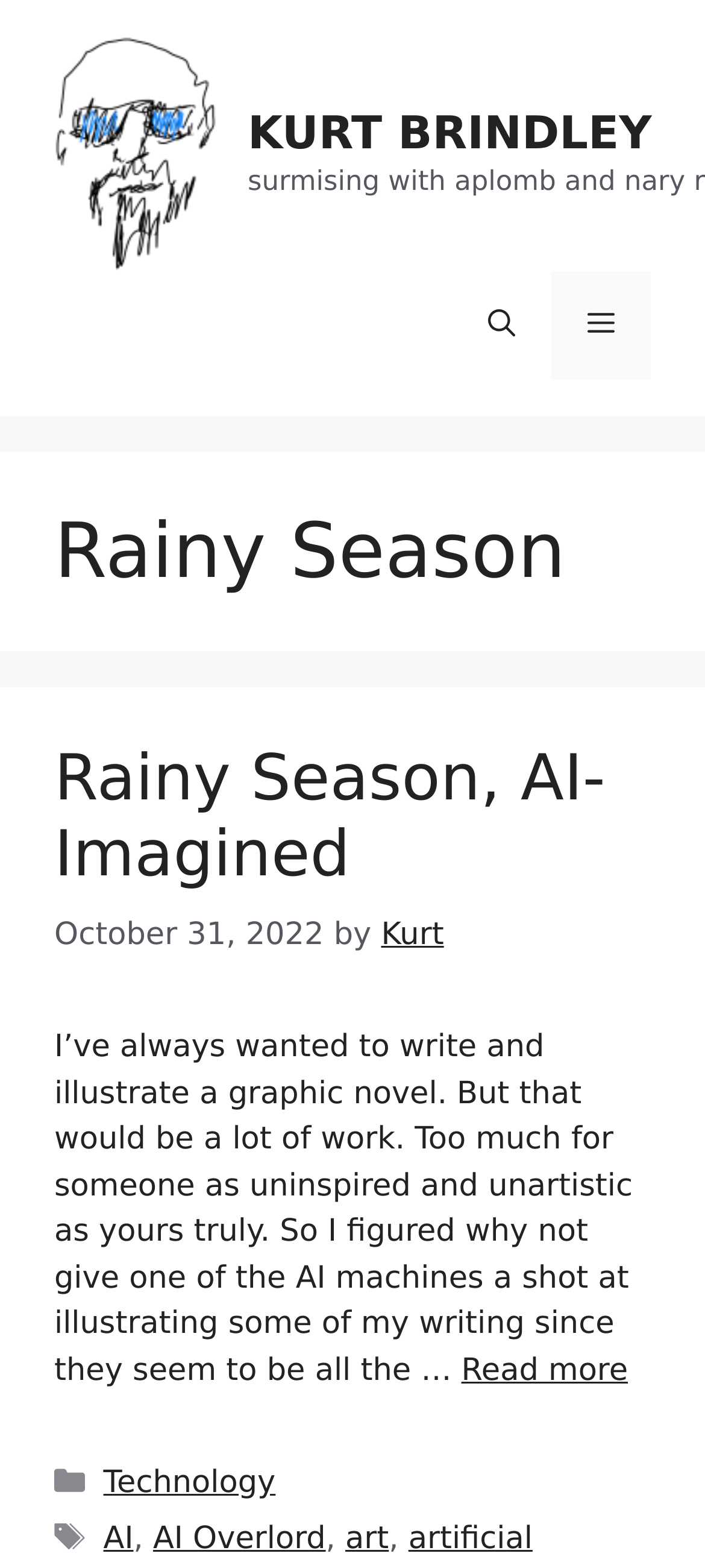What is the date of the latest article?
Based on the image, answer the question with a single word or brief phrase.

October 31, 2022